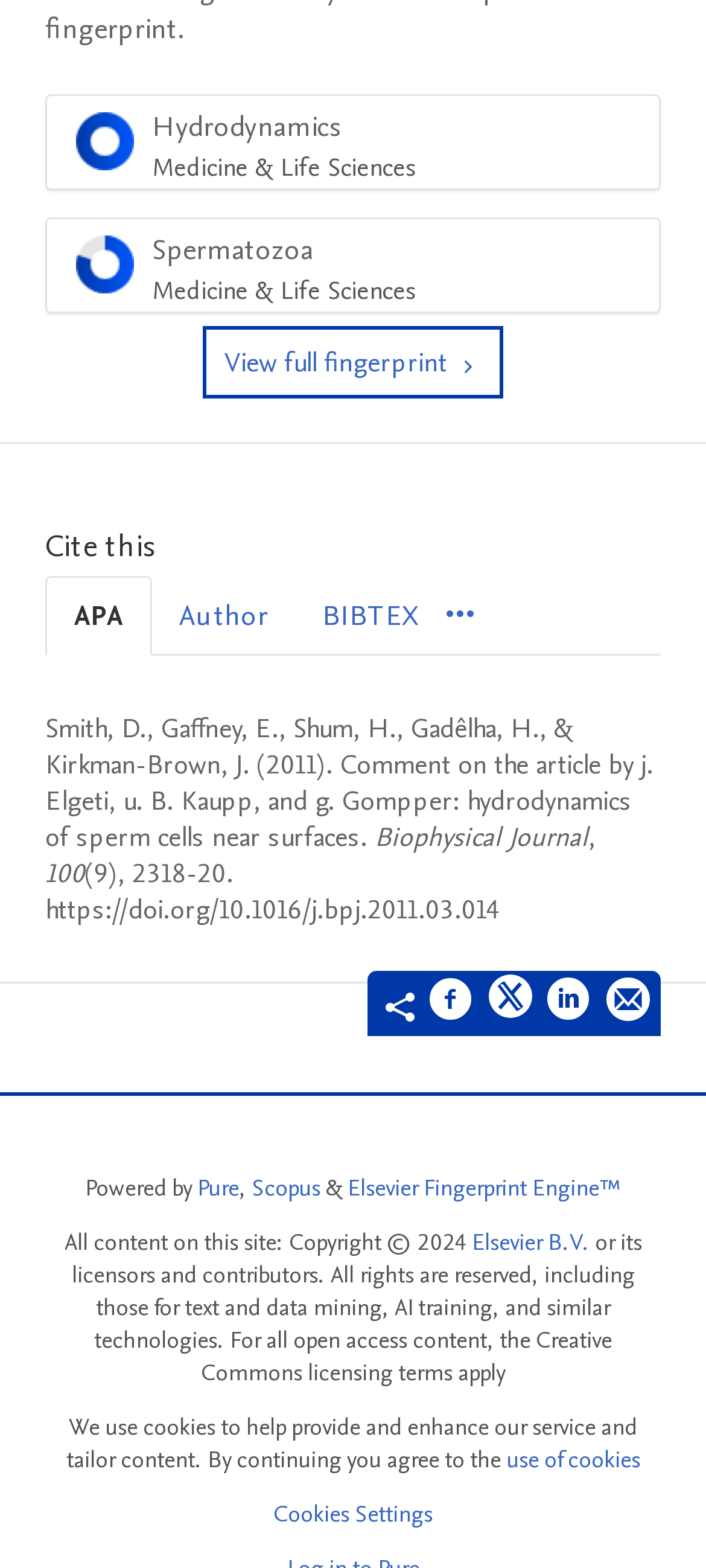Based on the element description info@jobsath.com, identify the bounding box coordinates for the UI element. The coordinates should be in the format (top-left x, top-left y, bottom-right x, bottom-right y) and within the 0 to 1 range.

None